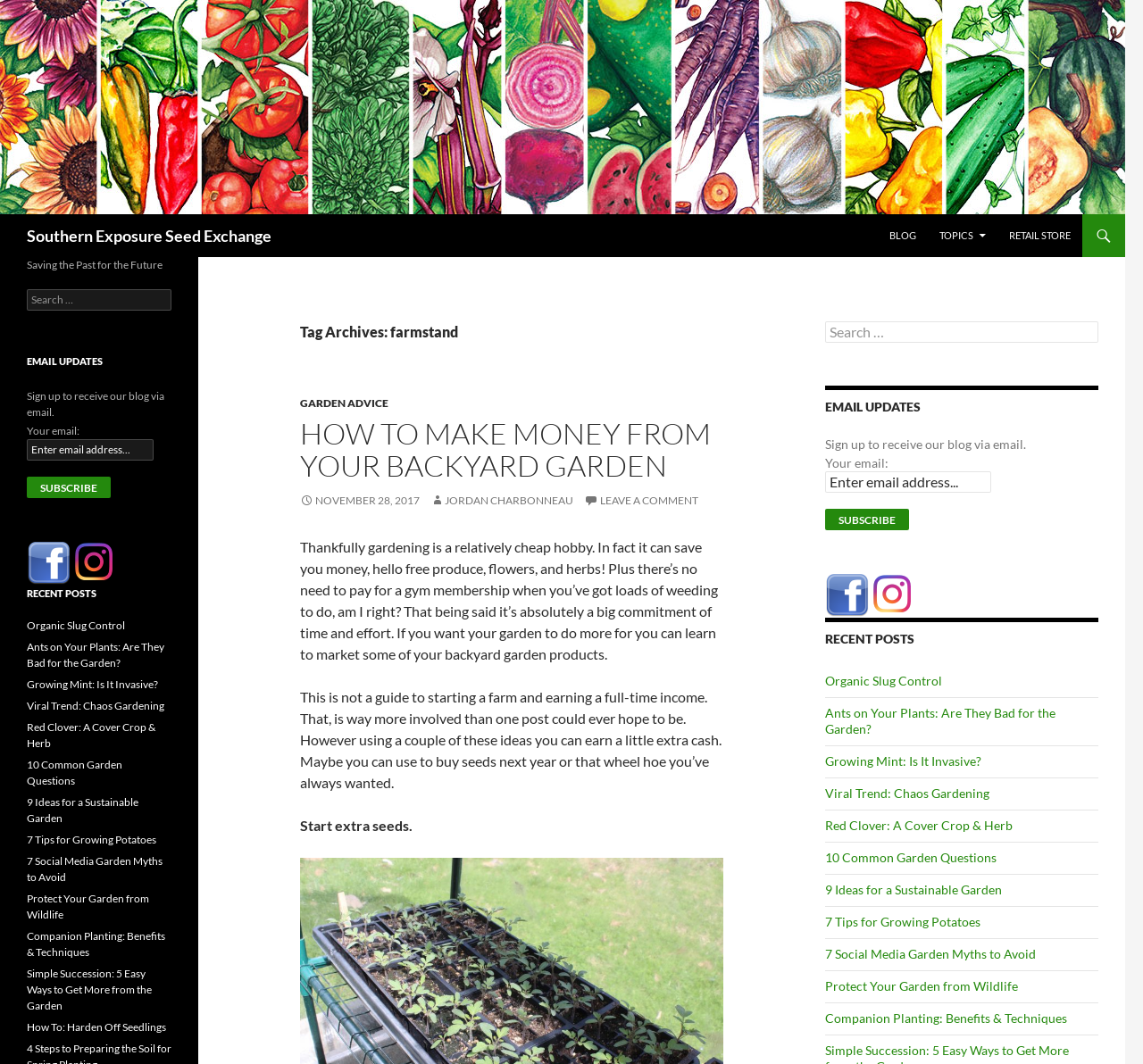How can users receive email updates?
Based on the image, provide a one-word or brief-phrase response.

By subscribing to the email newsletter